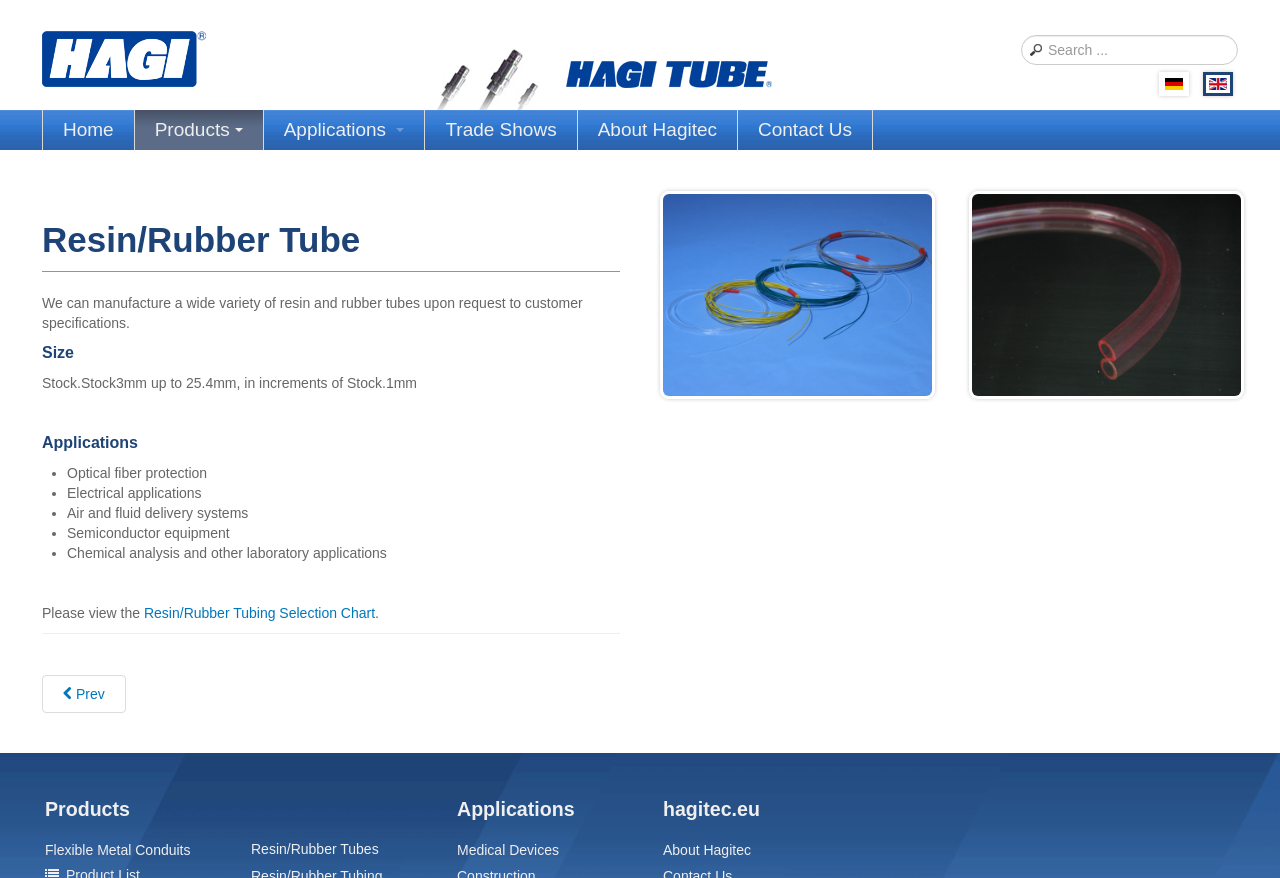Determine the bounding box of the UI component based on this description: "Flexible Metal Conduits". The bounding box coordinates should be four float values between 0 and 1, i.e., [left, top, right, bottom].

[0.035, 0.957, 0.16, 0.98]